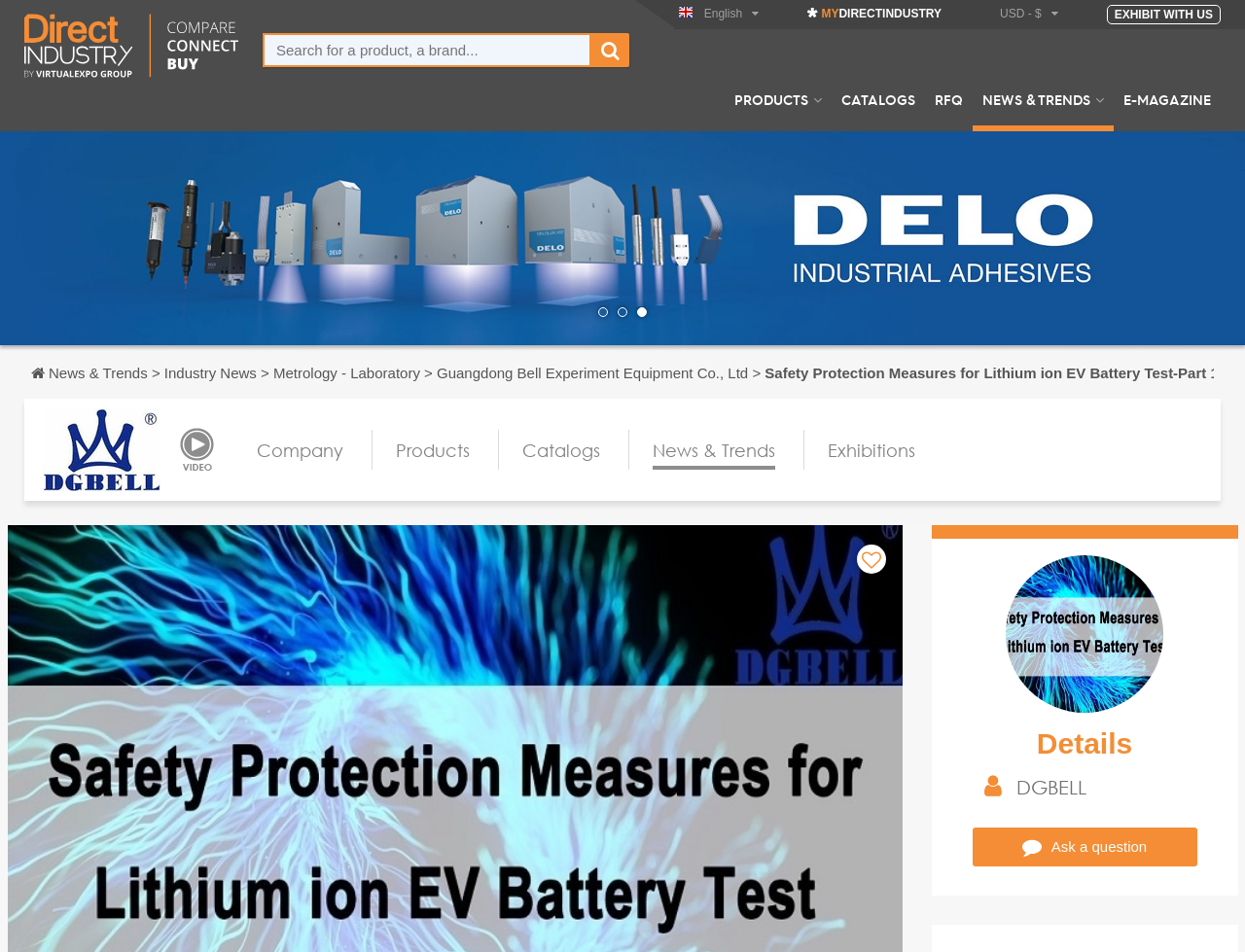Can you identify the bounding box coordinates of the clickable region needed to carry out this instruction: 'Go to exhibitions page'? The coordinates should be four float numbers within the range of 0 to 1, stated as [left, top, right, bottom].

[0.665, 0.457, 0.735, 0.493]